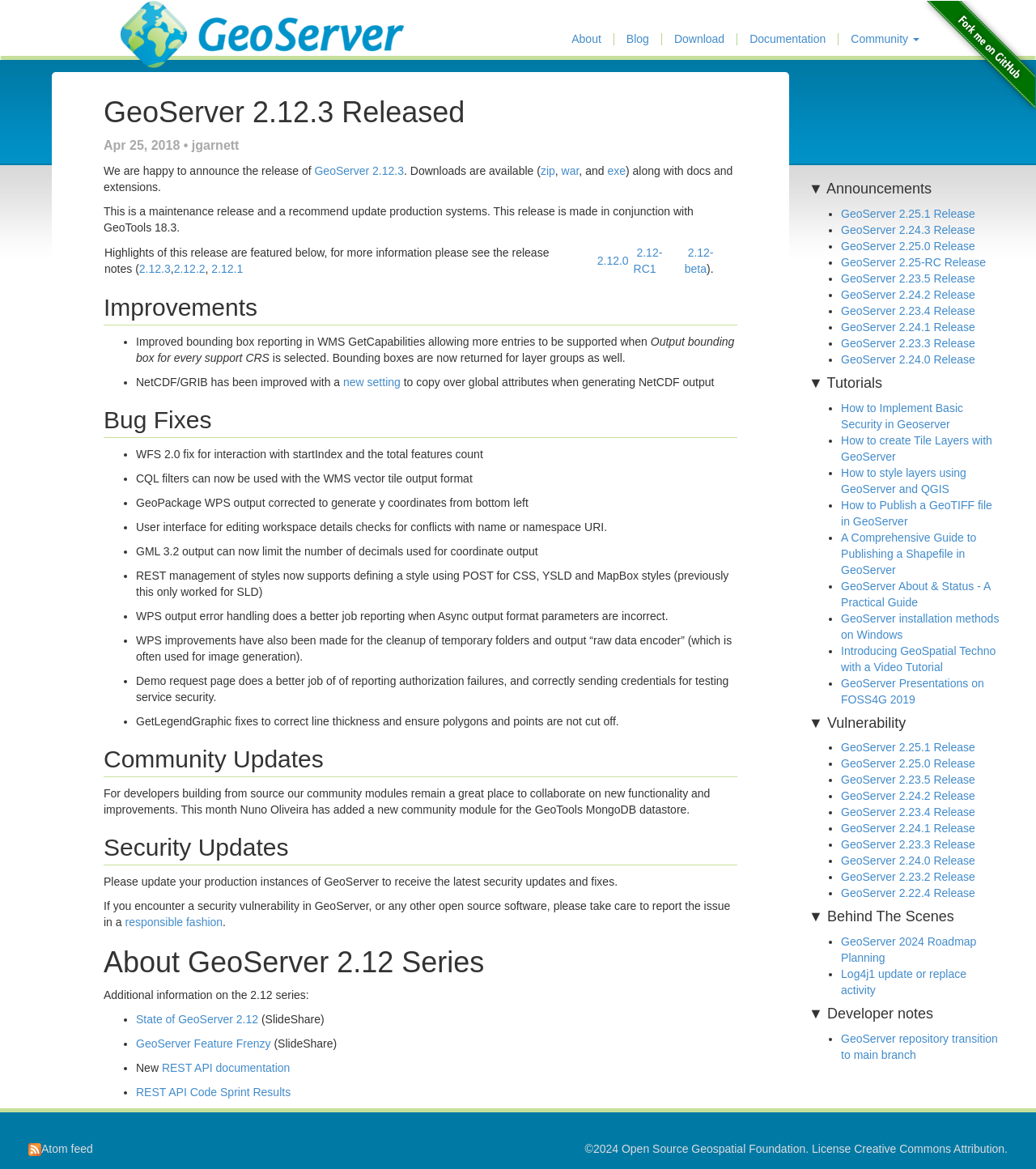Please identify the bounding box coordinates of the clickable region that I should interact with to perform the following instruction: "Click on the 'GeoServer' link". The coordinates should be expressed as four float numbers between 0 and 1, i.e., [left, top, right, bottom].

[0.116, 0.001, 0.39, 0.058]